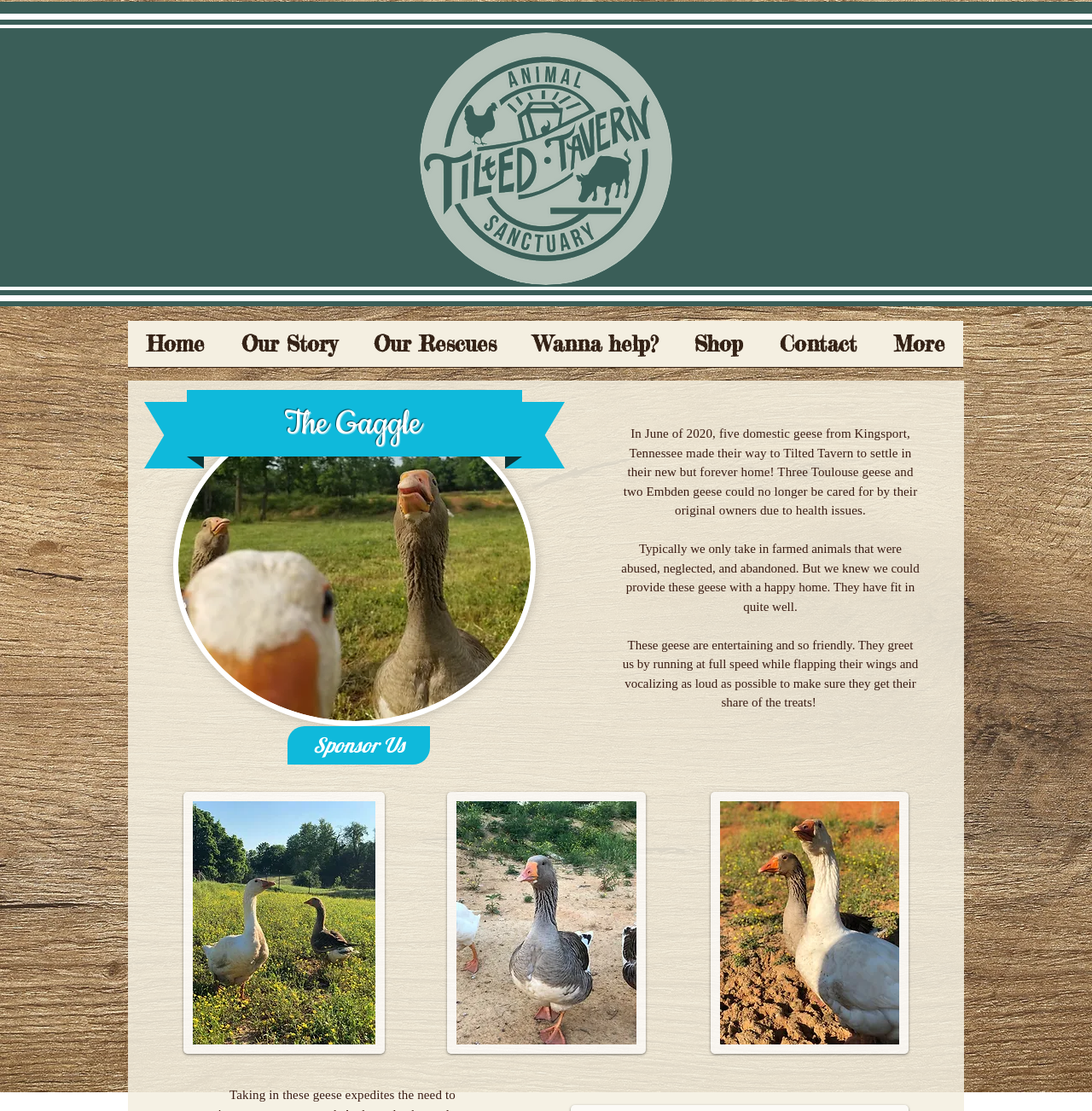From the webpage screenshot, predict the bounding box of the UI element that matches this description: "name="s" placeholder="Search …" title="Search for:"".

None